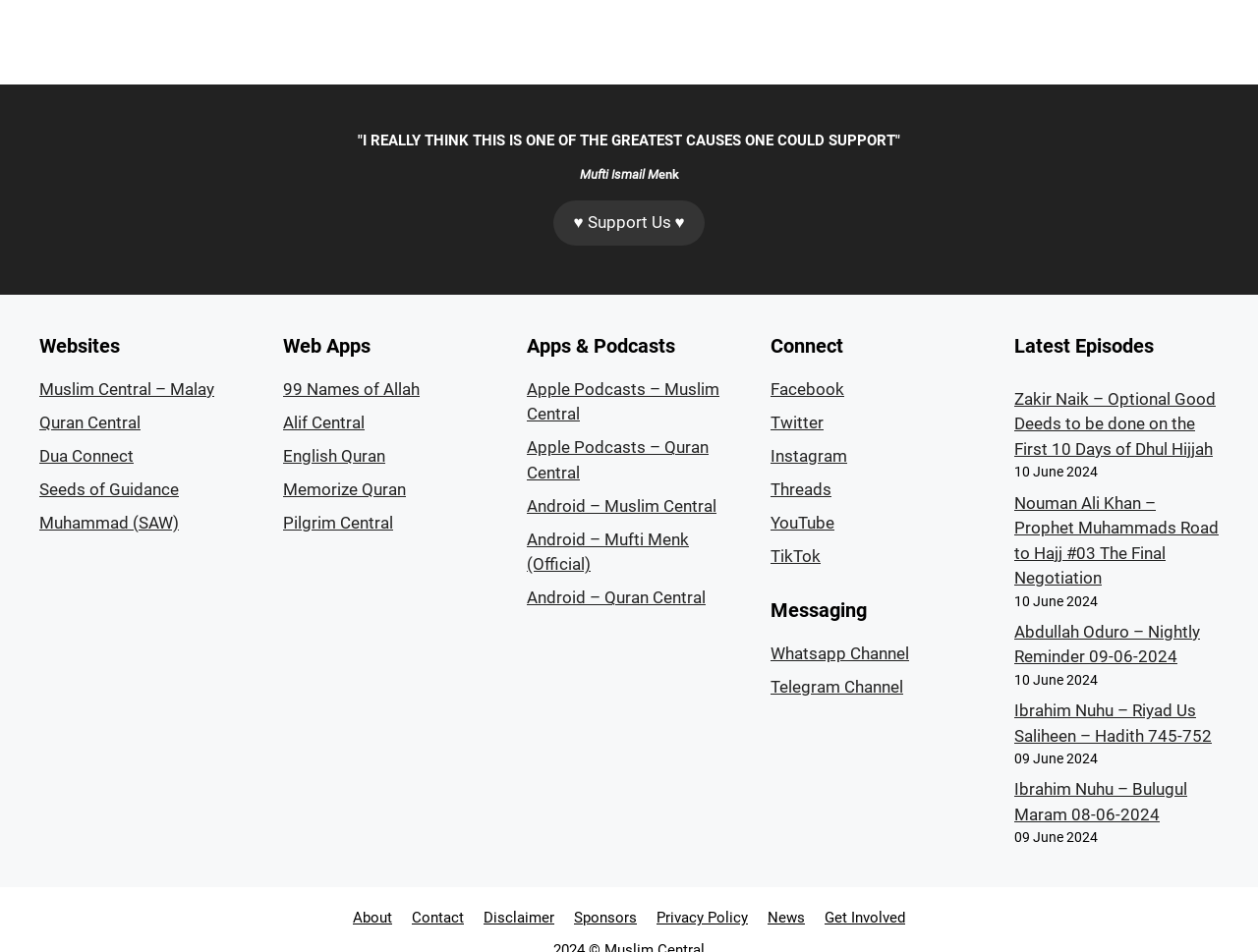Find the bounding box coordinates of the clickable area required to complete the following action: "Read about the latest episode of Zakir Naik".

[0.806, 0.409, 0.966, 0.482]